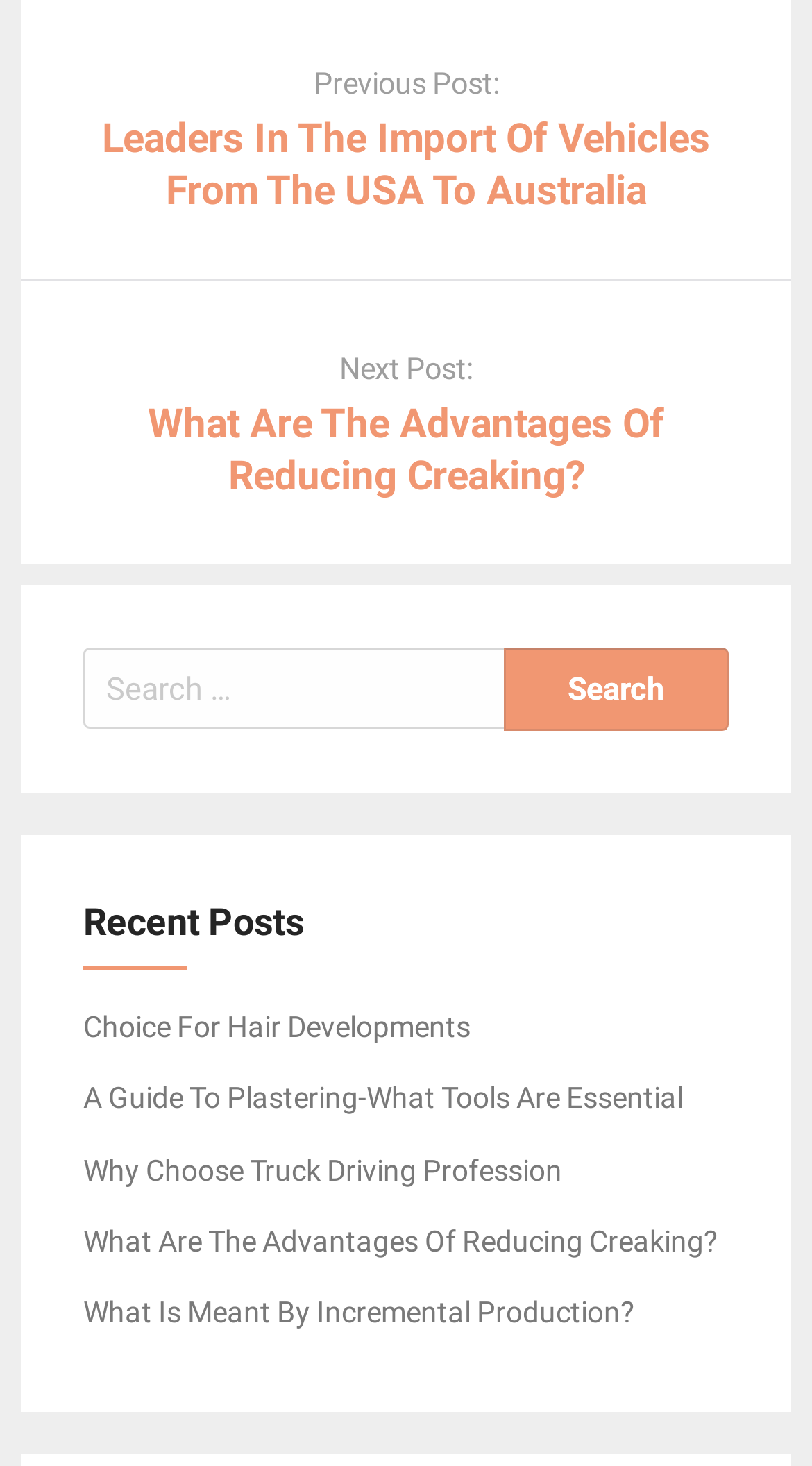Give a short answer to this question using one word or a phrase:
How many links are under 'Recent Posts'?

4